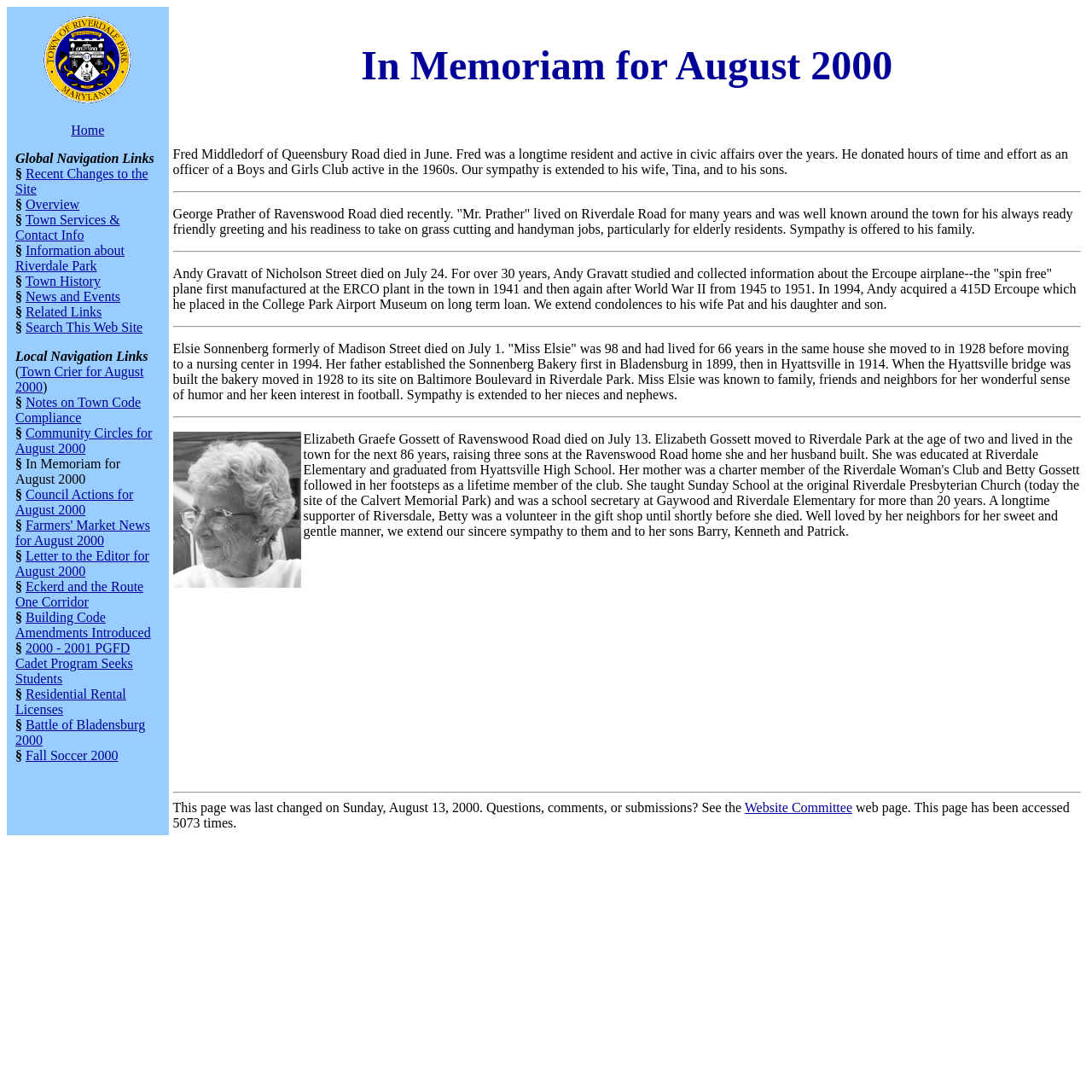Determine the bounding box coordinates for the clickable element required to fulfill the instruction: "read about 'Elsie Sonnenberg'". Provide the coordinates as four float numbers between 0 and 1, i.e., [left, top, right, bottom].

[0.158, 0.312, 0.981, 0.368]